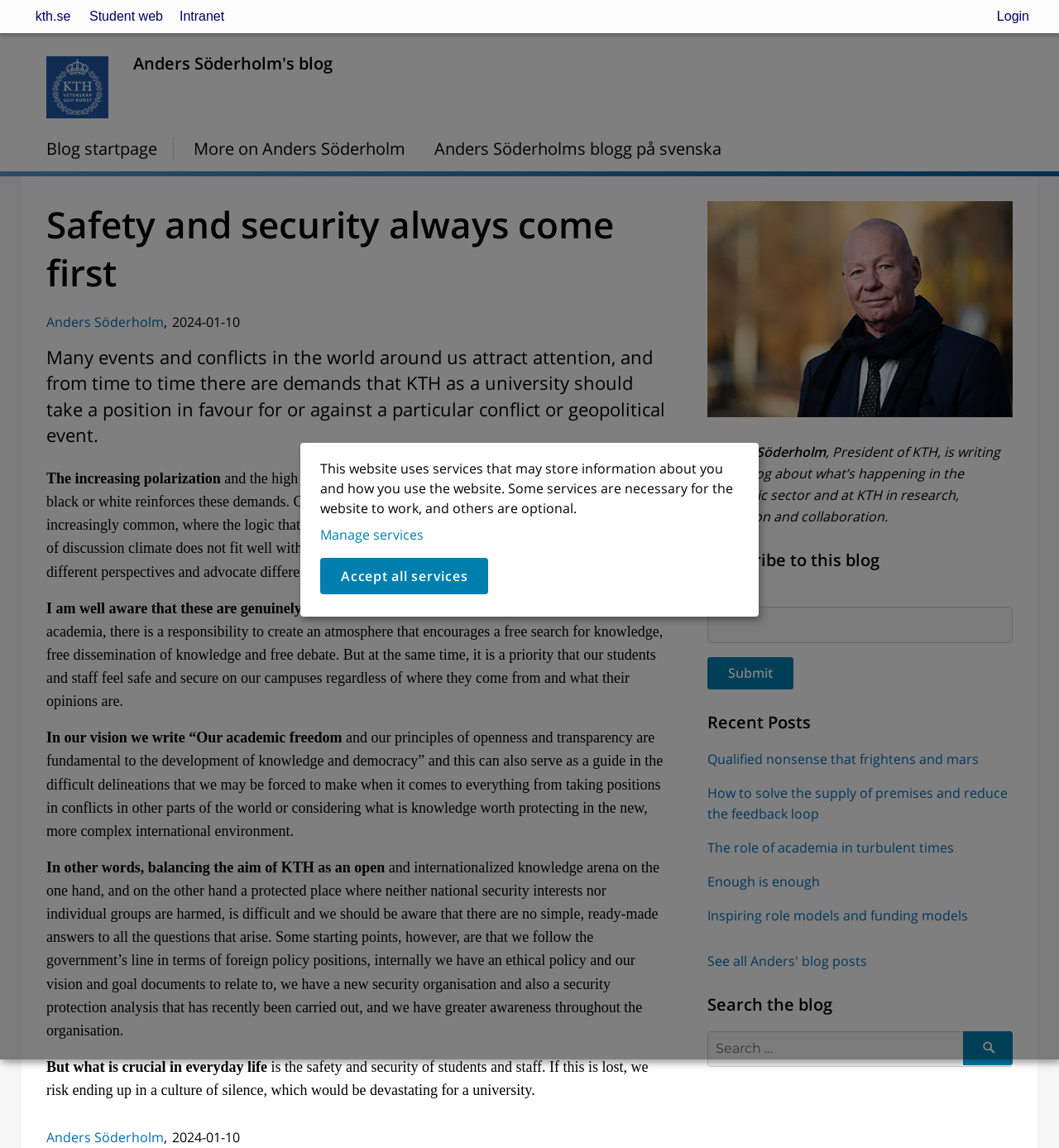Answer this question in one word or a short phrase: What is the topic of the recent post 'Qualified nonsense that frightens and mars'?

Unknown